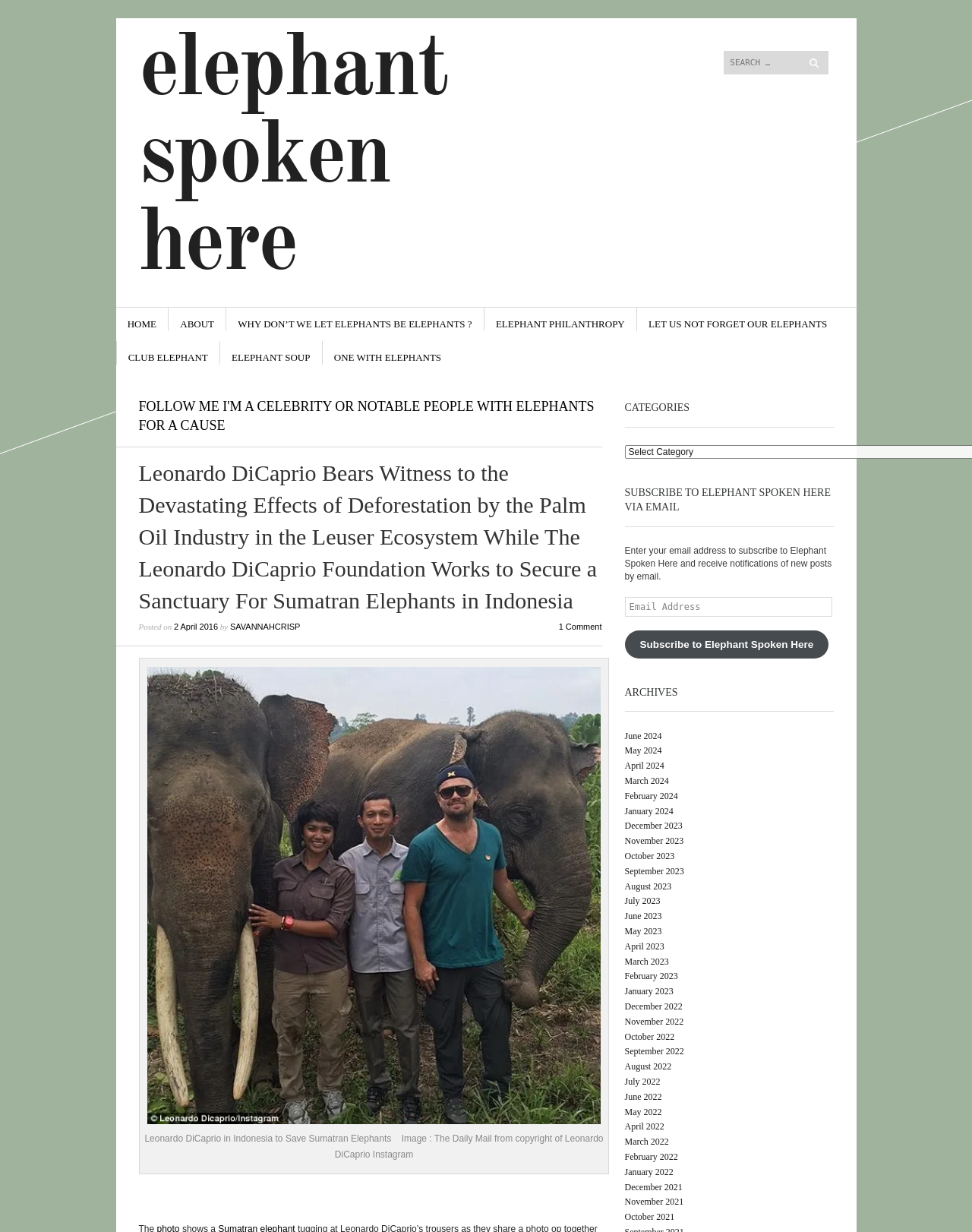Pinpoint the bounding box coordinates of the element to be clicked to execute the instruction: "Go to HOME page".

[0.131, 0.25, 0.161, 0.269]